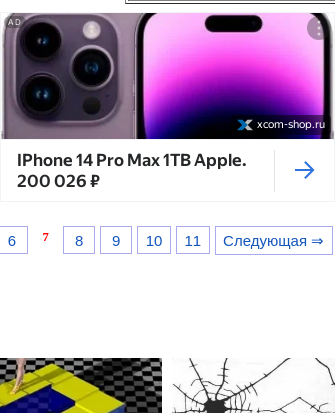What is the website offering the iPhone 14 Pro Max?
Using the image as a reference, give an elaborate response to the question.

The advertisement includes branding from the website xcom-shop.ru, suggesting that this is an online retailer offering the iPhone 14 Pro Max model.